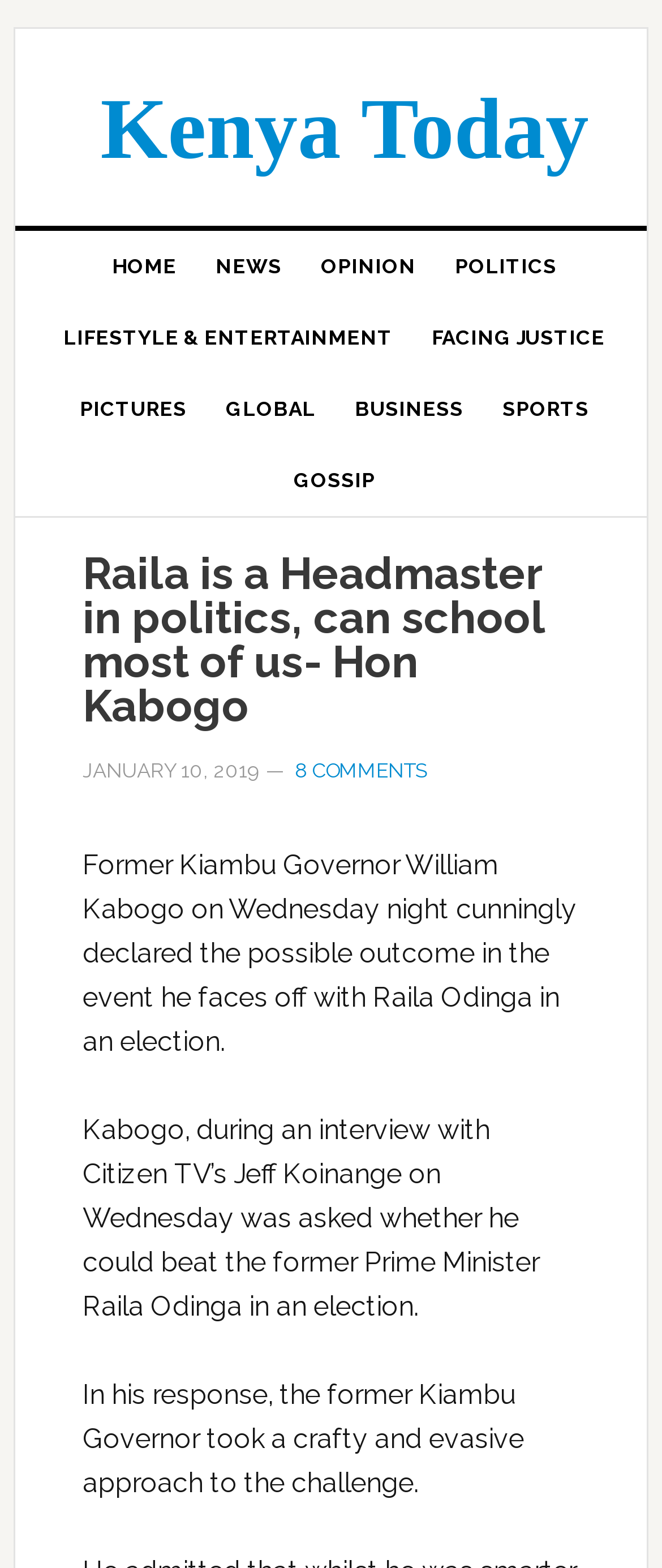Find the bounding box coordinates for the UI element whose description is: "Lifestyle & entertainment". The coordinates should be four float numbers between 0 and 1, in the format [left, top, right, bottom].

[0.065, 0.193, 0.624, 0.238]